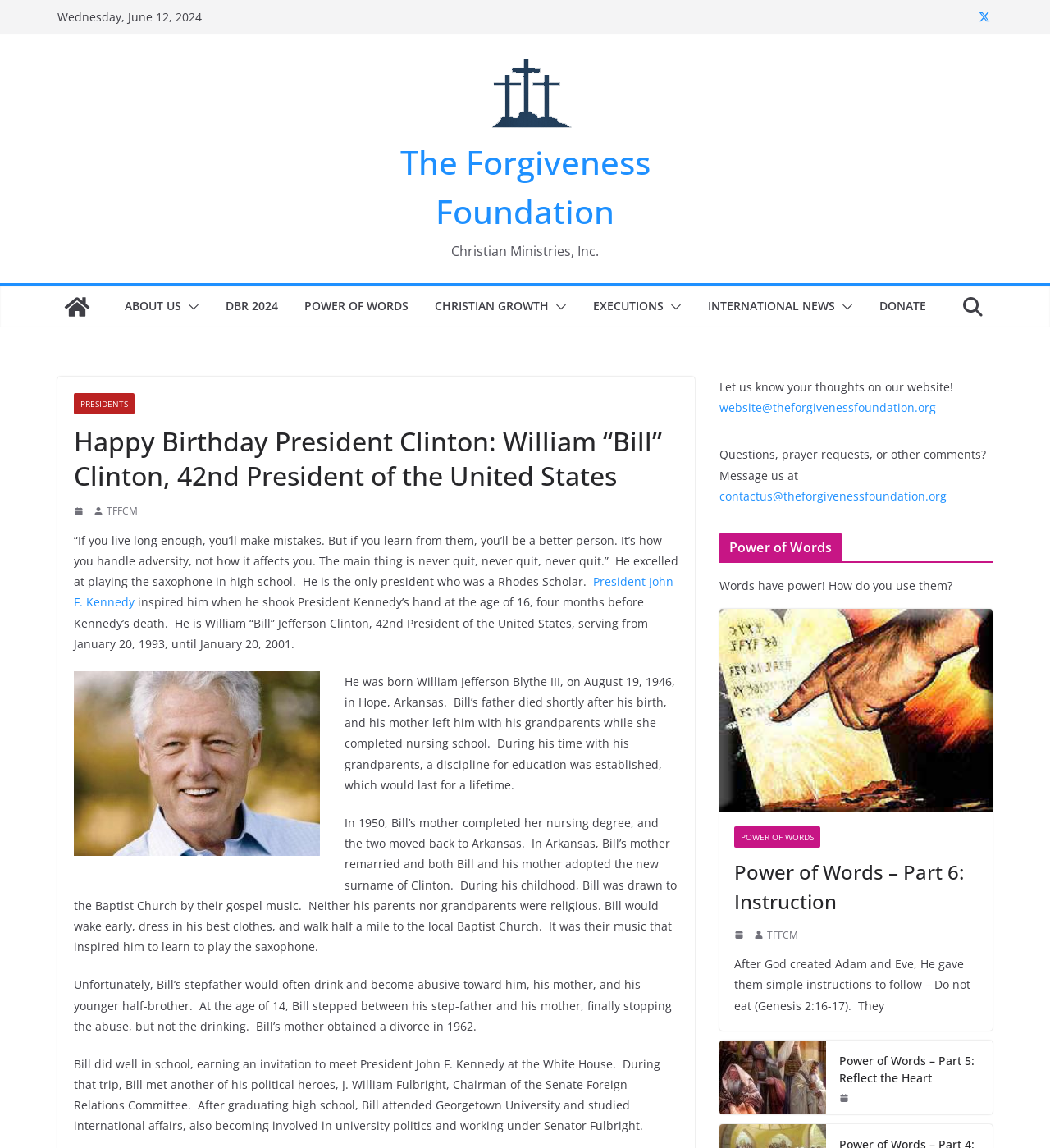Please specify the coordinates of the bounding box for the element that should be clicked to carry out this instruction: "Click the 'ABOUT US' link". The coordinates must be four float numbers between 0 and 1, formatted as [left, top, right, bottom].

[0.118, 0.257, 0.172, 0.278]